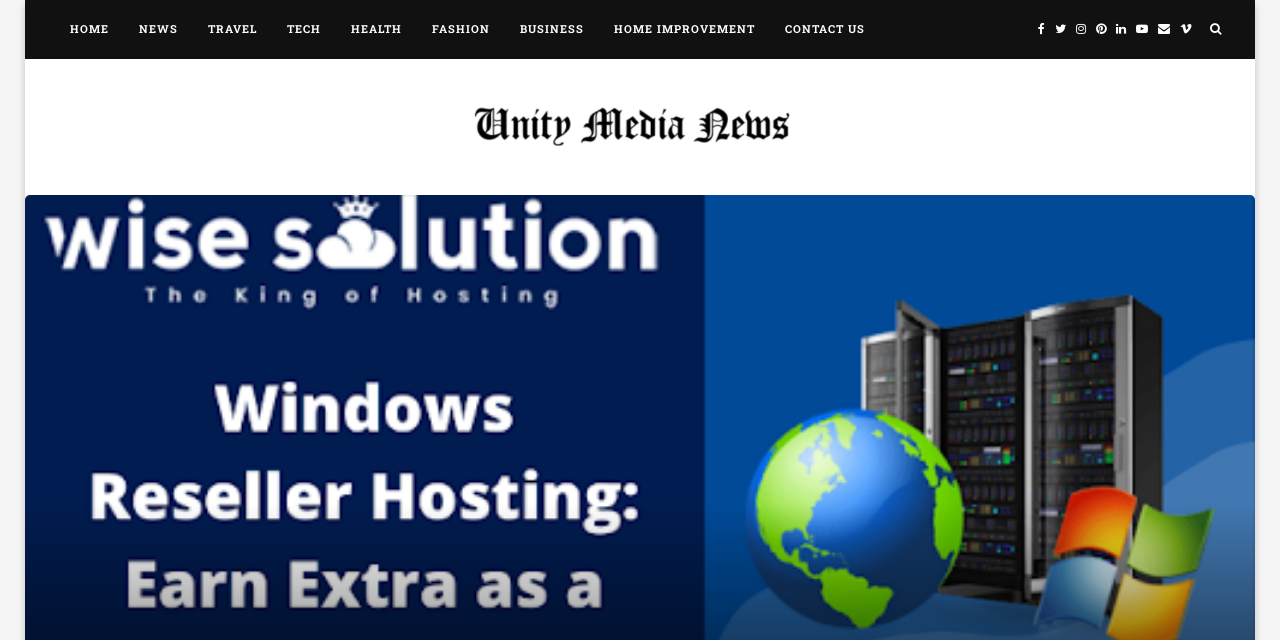Provide a thorough summary of the webpage.

The webpage is about Wise Solution Windows Reseller Hosting, with a focus on earning extra as a freelancer. At the top, there is a navigation menu with 9 links: HOME, NEWS, TRAVEL, TECH, HEALTH, FASHION, BUSINESS, HOME IMPROVEMENT, and CONTACT US, evenly spaced and aligned horizontally. 

To the right of the navigation menu, there are 8 social media links, represented by icons, also aligned horizontally. 

Below the navigation menu, there is a prominent link "Unitymedianews" which is also accompanied by an image of the same name. This link and image are centered and take up a significant portion of the page.